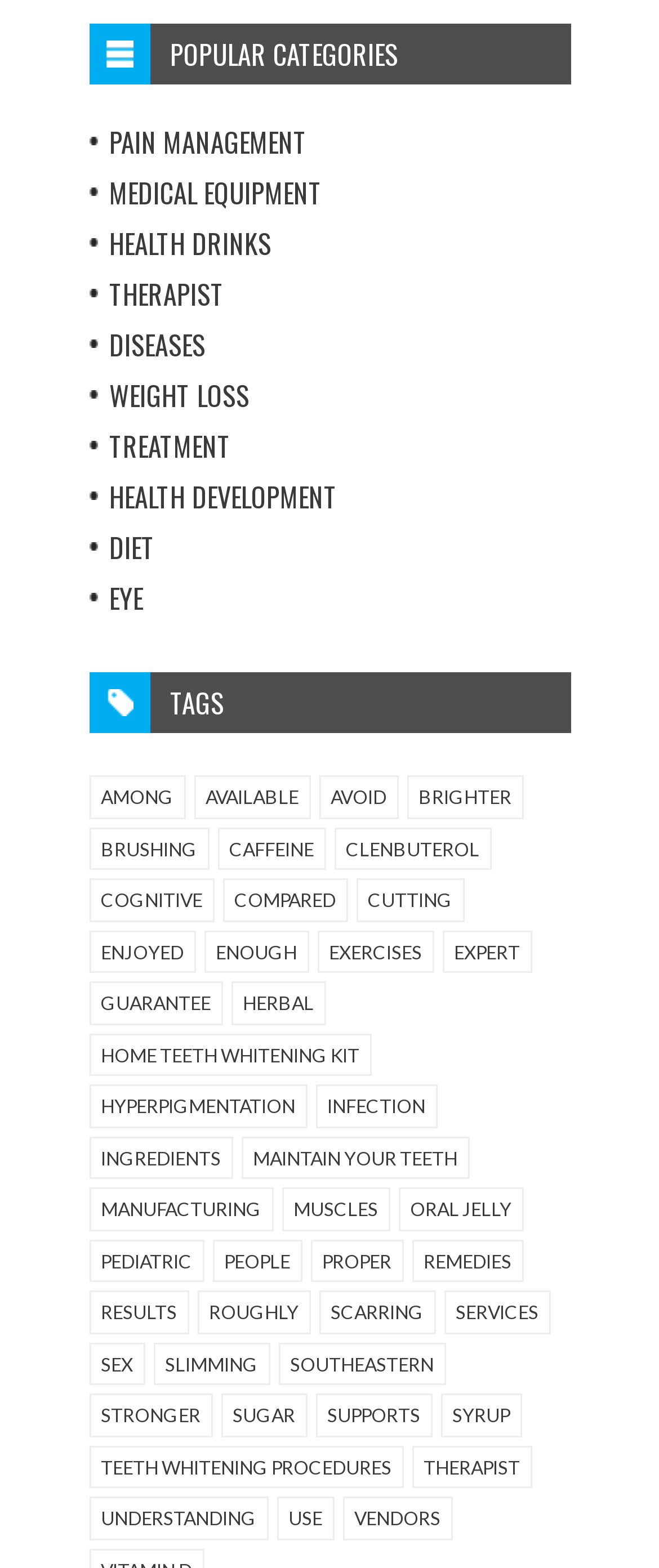What is the first tag listed?
Refer to the image and provide a one-word or short phrase answer.

Among